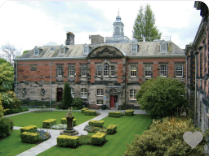Explain what is happening in the image with as much detail as possible.

The image showcases a beautiful and historic building, likely associated with the University of Dundee, surrounded by a well-maintained garden. The structure features classic architectural elements with red brick facades, green shrubbery, and neatly trimmed hedges, creating an inviting atmosphere. The garden includes pathways and decorative landscaping, enhancing the serene environment for students and visitors. The building, crowned with a domed roof, suggests a sense of academic tradition and is set against a backdrop of lush greenery and a clear sky, embodying the tranquil yet vibrant spirit of the university's campus.